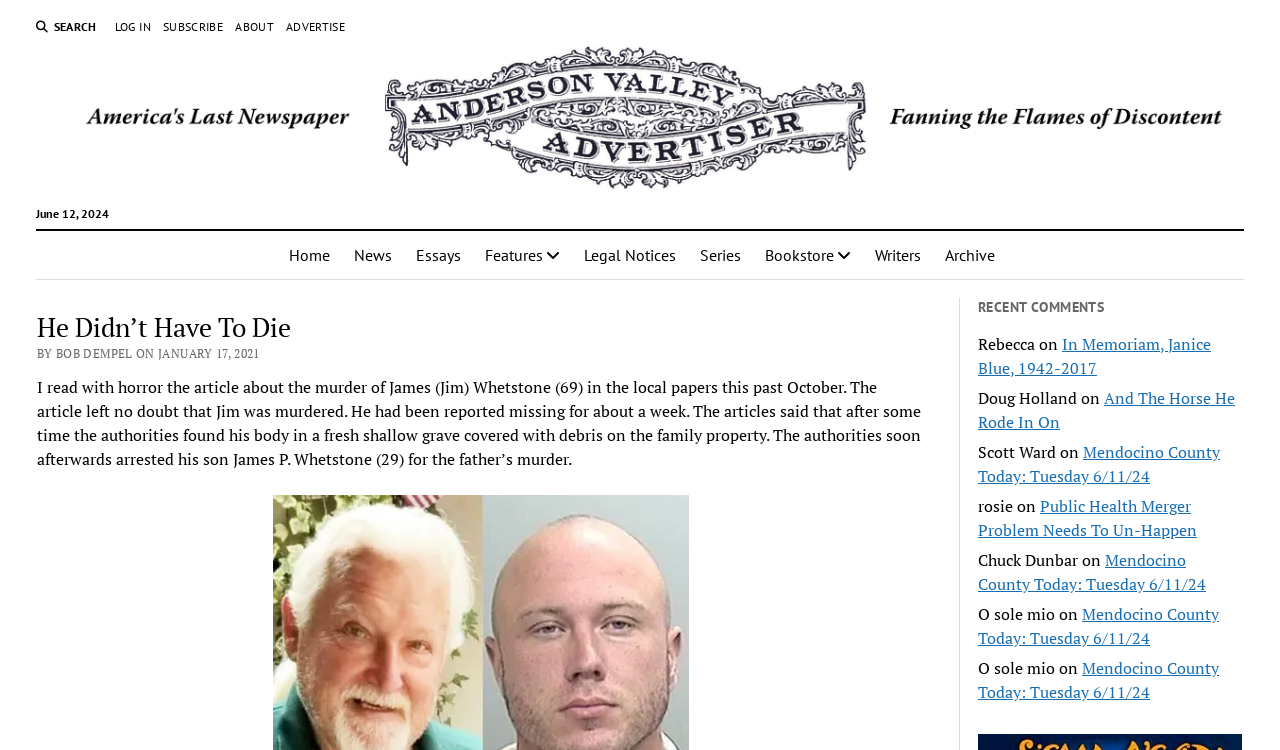Produce an elaborate caption capturing the essence of the webpage.

The webpage is an article page from the Anderson Valley Advertiser, with a focus on the article "He Didn’t Have To Die". At the top, there is a search button and links to log in, subscribe, about, and advertise. Below these links, there is a large header with the title "Anderson Valley Advertiser" accompanied by an image. 

To the right of the header, there is a date "June 12, 2024". Below the header, there is a navigation menu with links to different sections of the website, including Home, News, Essays, Features, Legal Notices, Series, Bookstore, Writers, and Archive.

The main article "He Didn’t Have To Die" is displayed below the navigation menu. The article has a heading, followed by the author's name and date "BY BOB DEMPEL ON JANUARY 17, 2021". The article's content is a long paragraph describing a murder case.

On the right side of the article, there is a section titled "RECENT COMMENTS" with a list of comments from users, including their names and the titles of the articles they commented on.